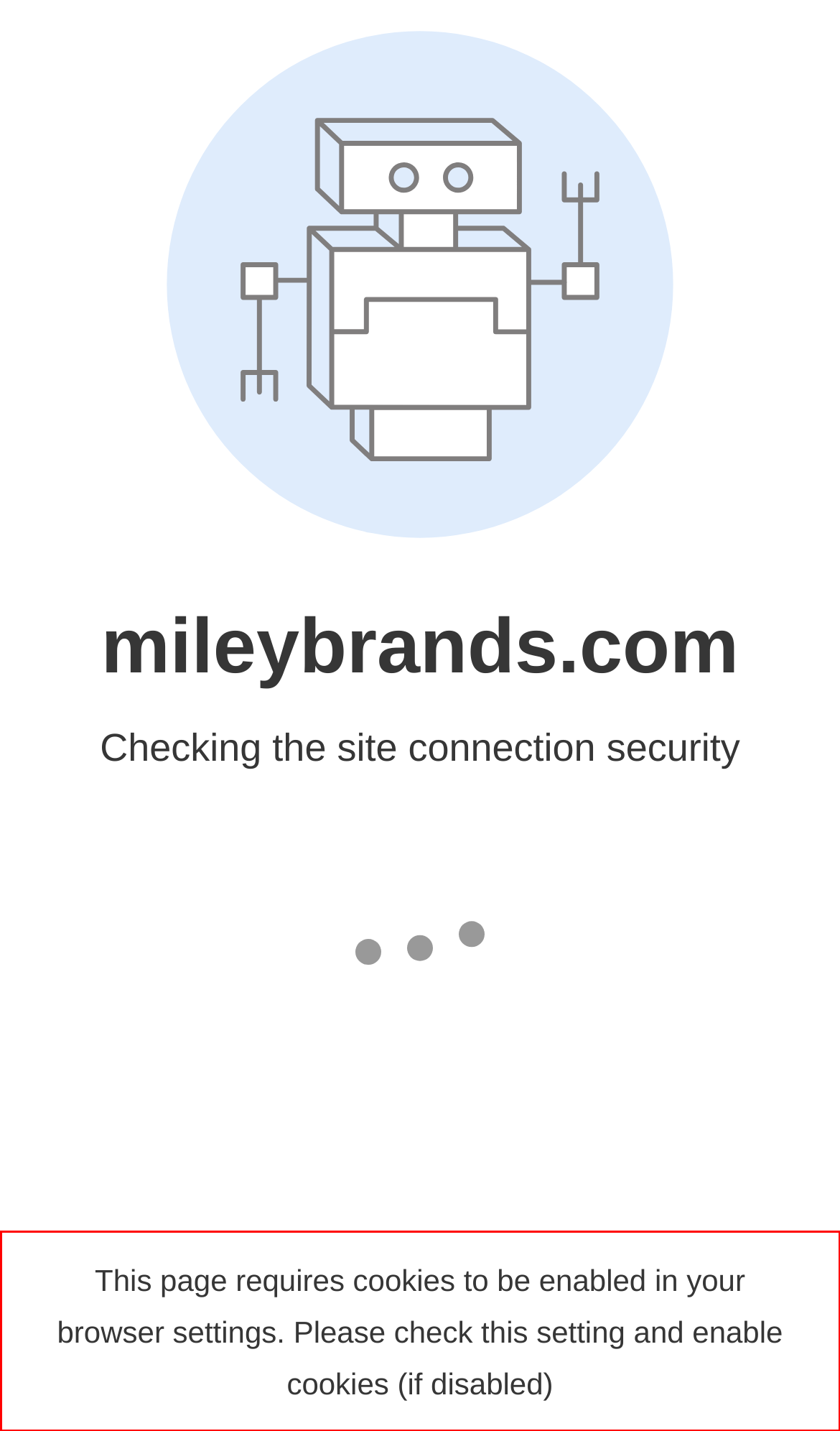Look at the screenshot of the webpage, locate the red rectangle bounding box, and generate the text content that it contains.

This page requires cookies to be enabled in your browser settings. Please check this setting and enable cookies (if disabled)